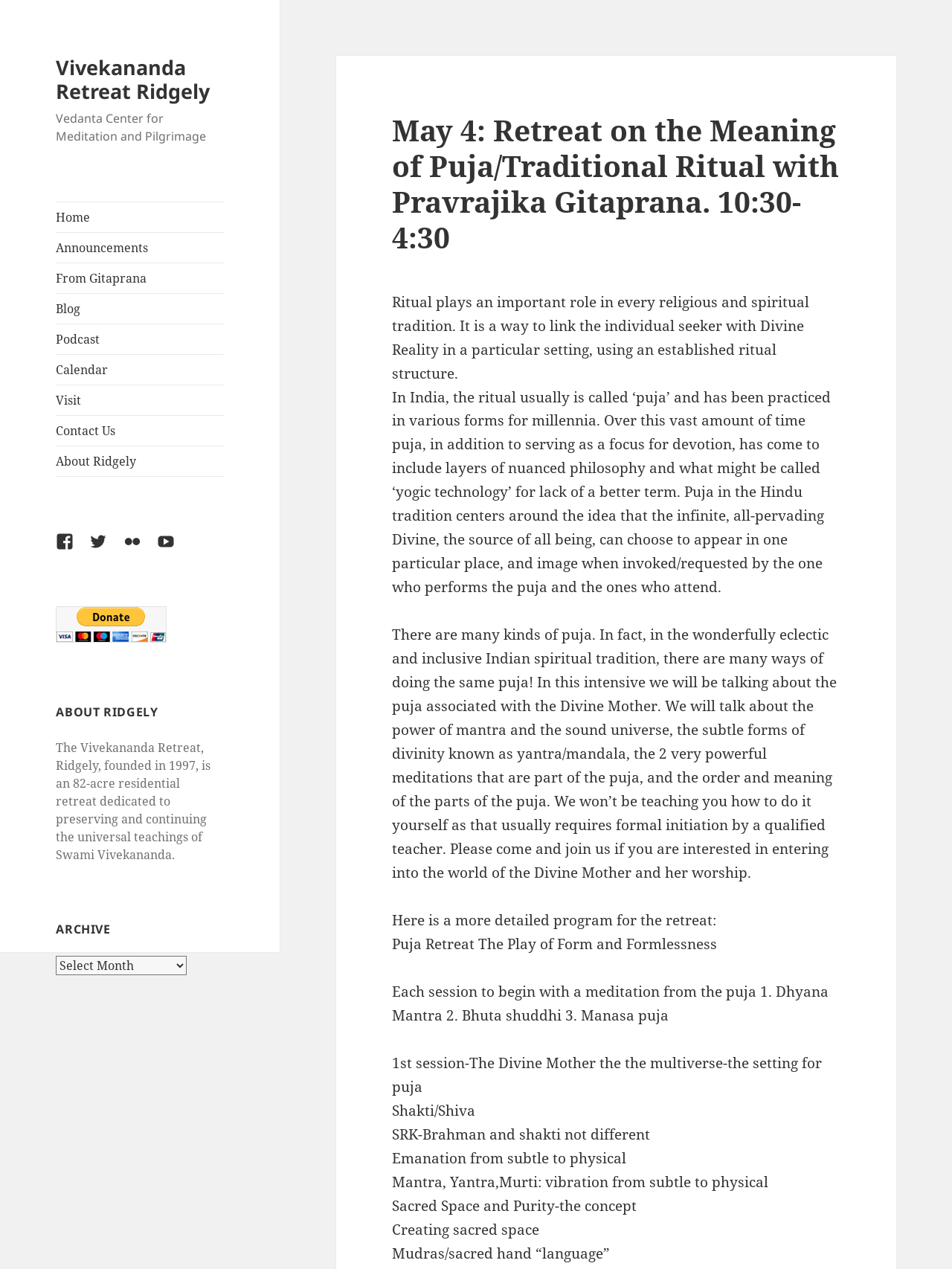What is the name of the meditation that is part of the puja?
Based on the image content, provide your answer in one word or a short phrase.

Dhyana Mantra